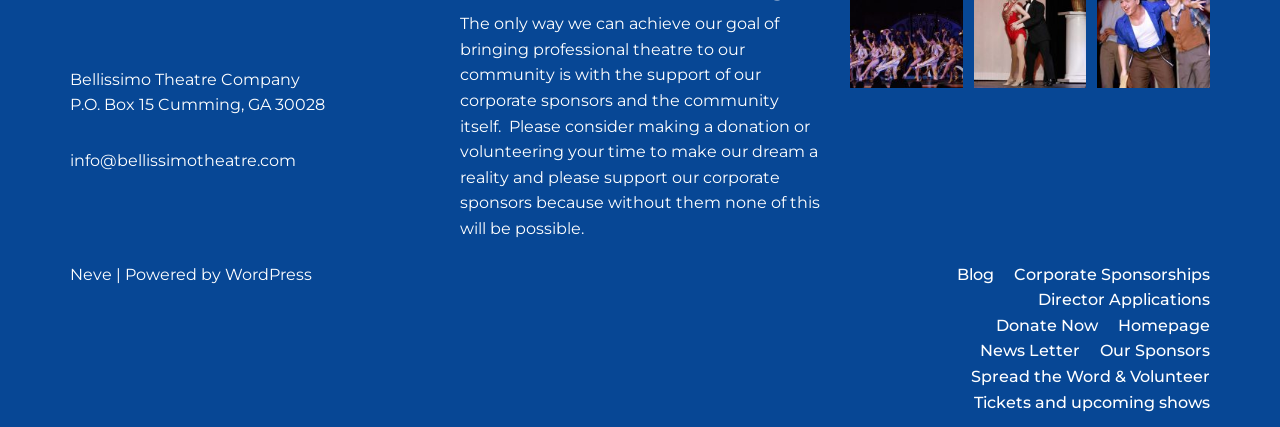Using the information in the image, could you please answer the following question in detail:
How many links are there in the 'Footer Menu' section?

By counting the links in the 'Footer Menu' section, we can see that there are 9 links in total, including 'Blog', 'Corporate Sponsorships', and 'Tickets and upcoming shows'.